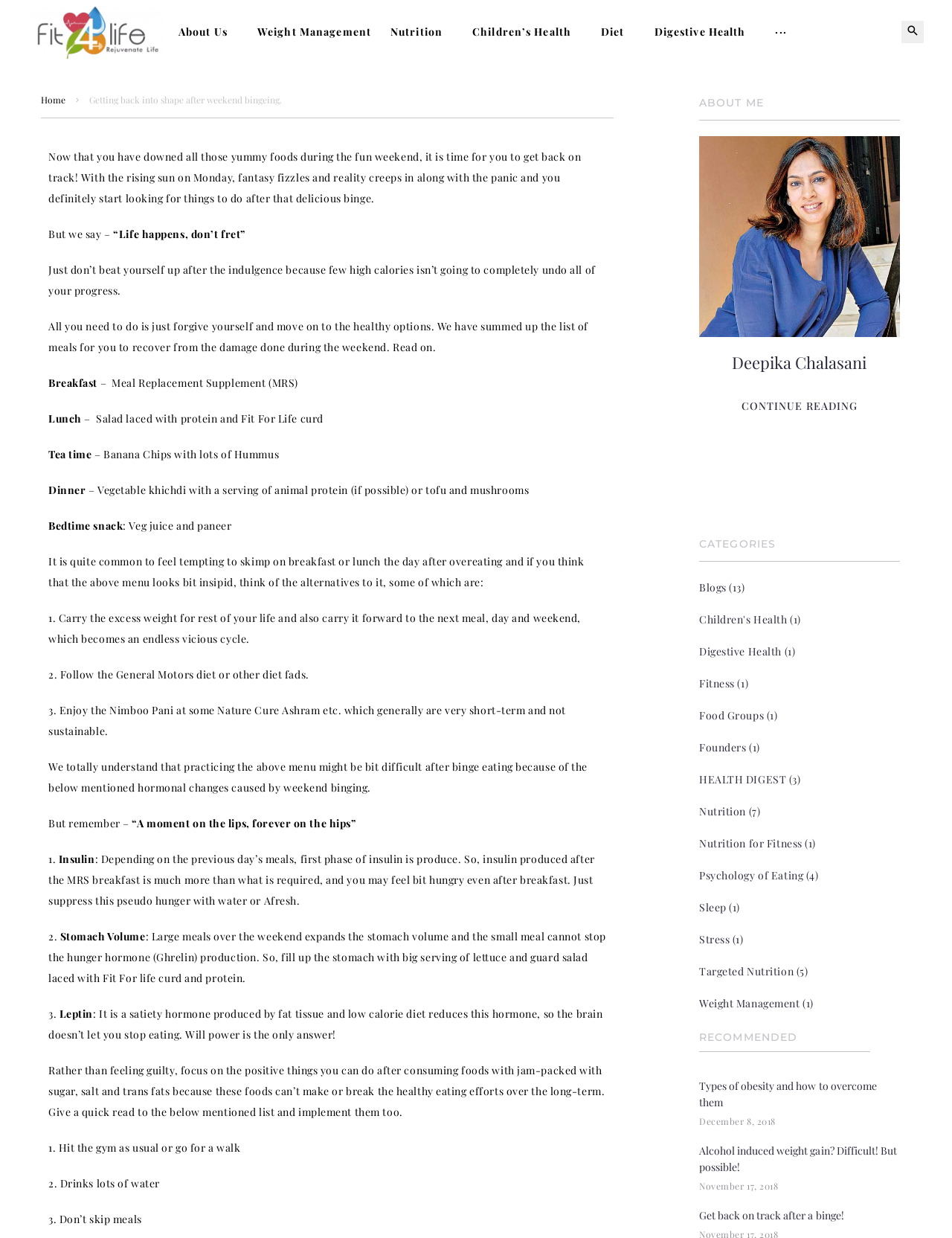Determine the bounding box coordinates for the region that must be clicked to execute the following instruction: "Click on the 'CONTINUE READING' button".

[0.755, 0.314, 0.925, 0.342]